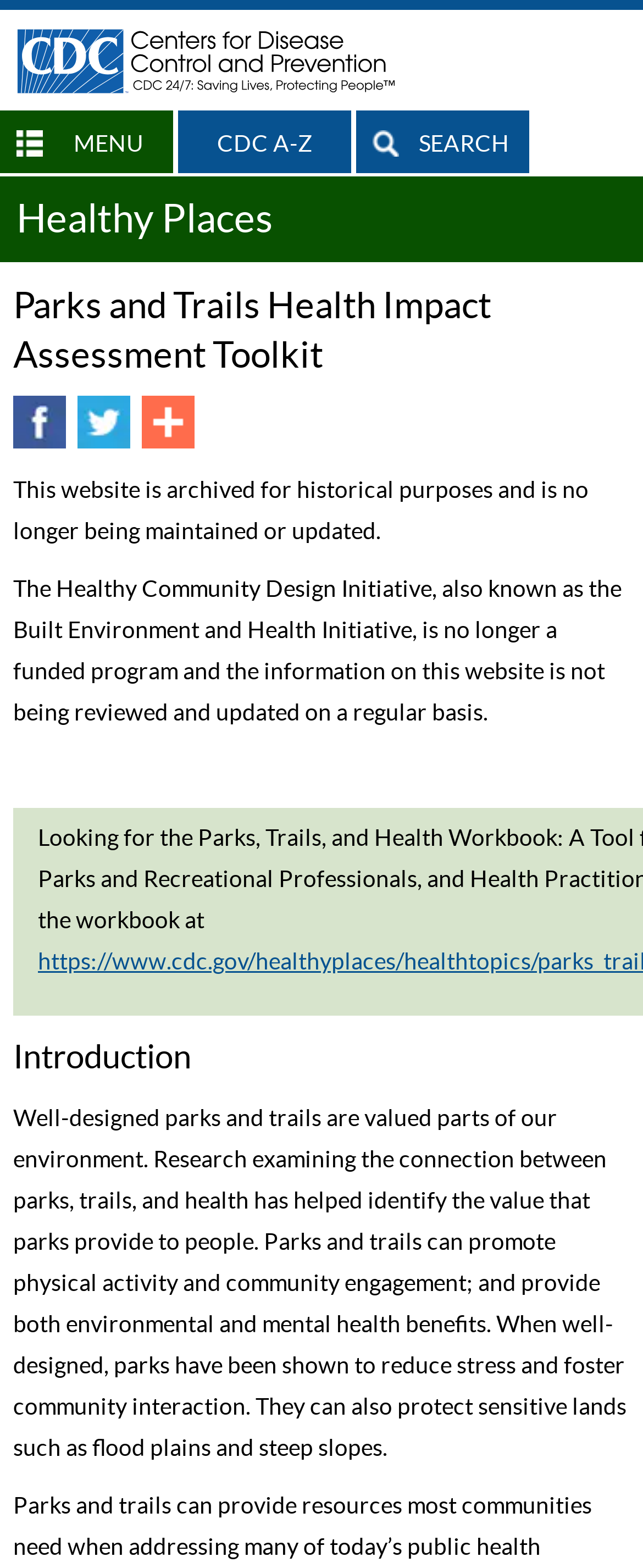Consider the image and give a detailed and elaborate answer to the question: 
What are the benefits of well-designed parks?

According to the static text 'Well-designed parks and trails are valued parts of our environment. Research examining the connection between parks, trails, and health has helped identify the value that parks provide to people. Parks and trails can promote physical activity and community engagement; and provide both environmental and mental health benefits.'